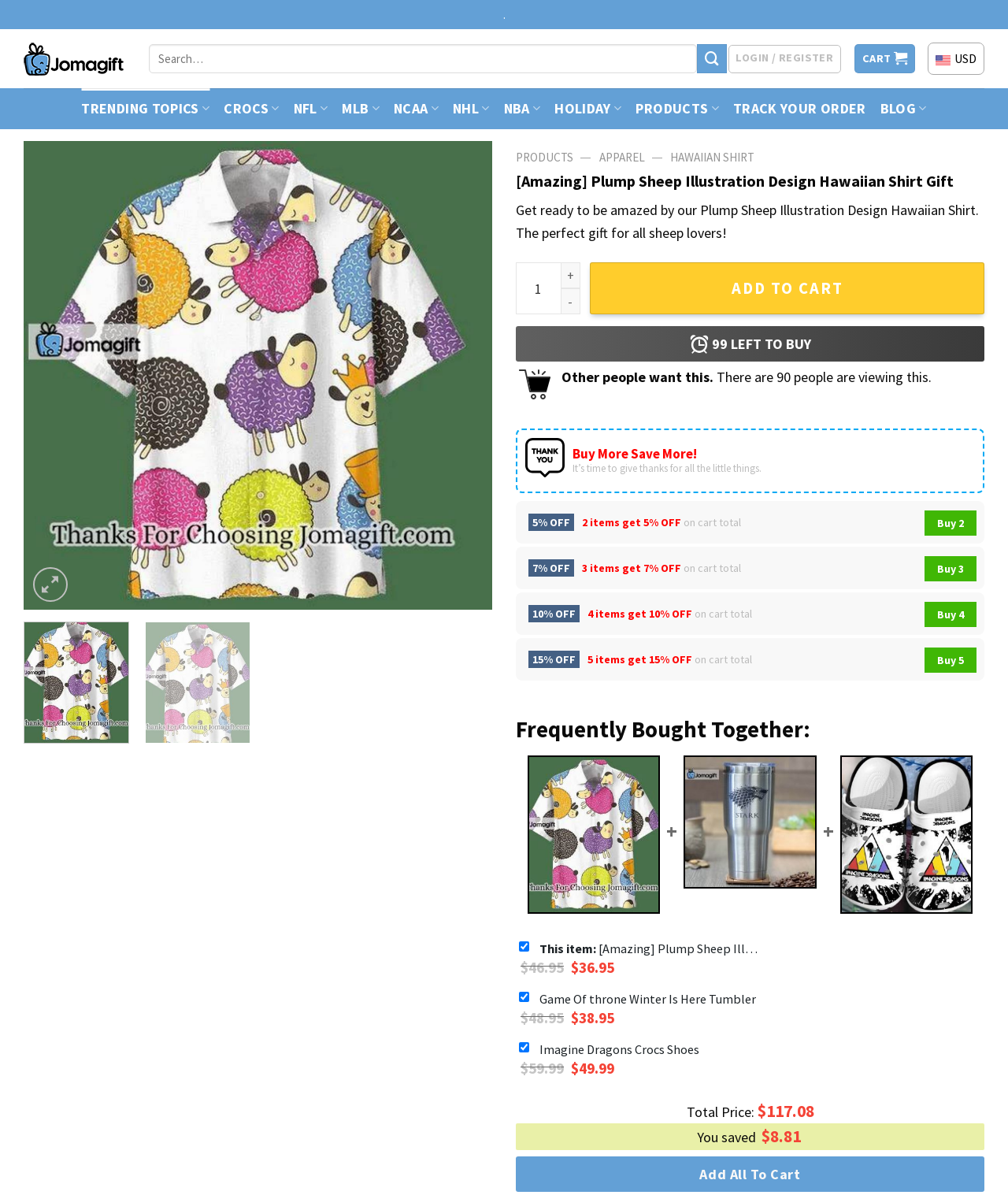Given the element description, predict the bounding box coordinates in the format (top-left x, top-left y, bottom-right x, bottom-right y), using floating point numbers between 0 and 1: Add All To Cart

[0.512, 0.967, 0.977, 0.997]